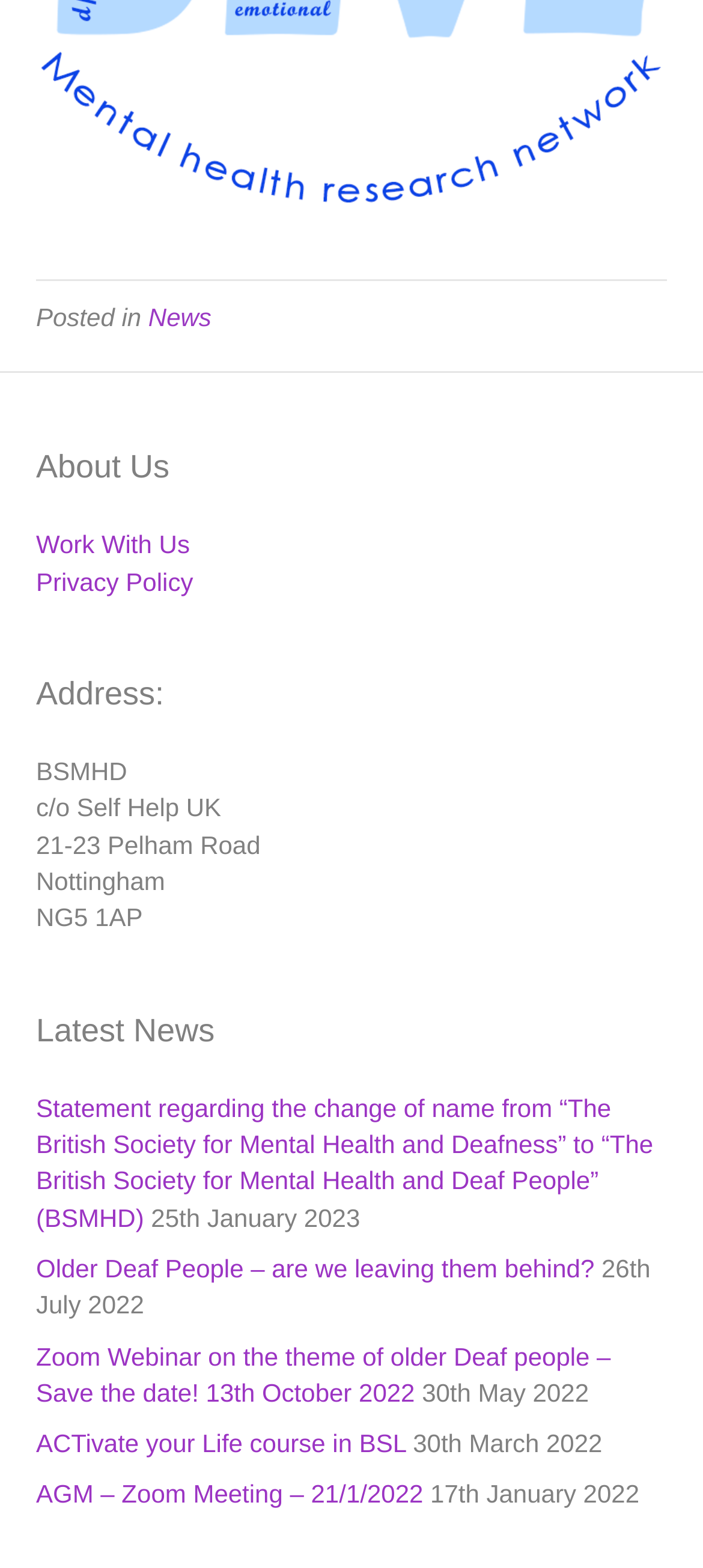How many news articles are listed?
Answer the question with a detailed explanation, including all necessary information.

I counted the number of news articles by looking at the section with the heading 'Latest News'. There are 6 links to news articles, each with a corresponding date.